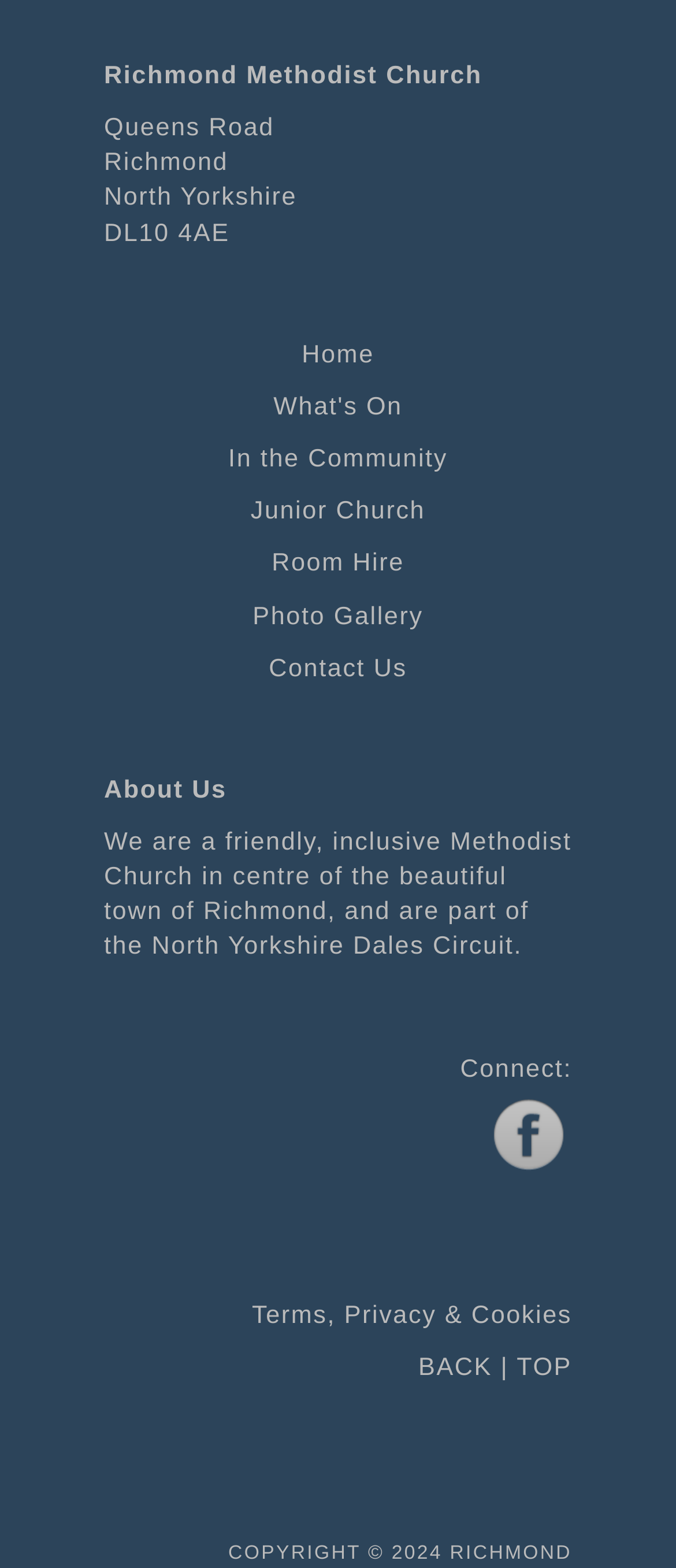Find the bounding box coordinates of the area to click in order to follow the instruction: "Join us on Facebook".

[0.718, 0.731, 0.846, 0.748]